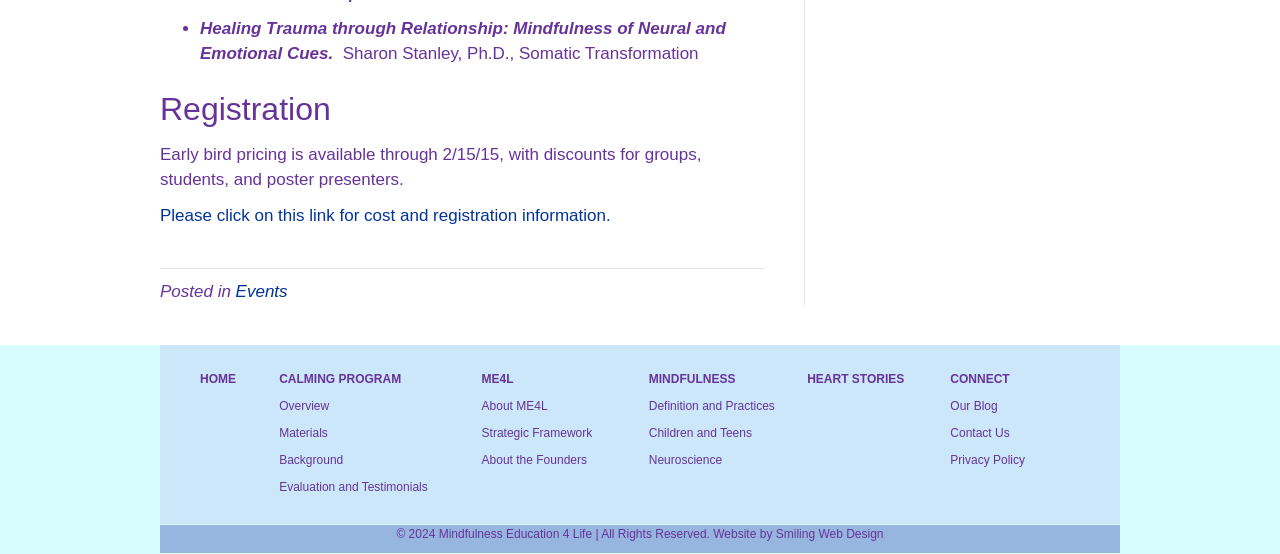Please specify the bounding box coordinates of the region to click in order to perform the following instruction: "Go to Uppsala University homepage".

None